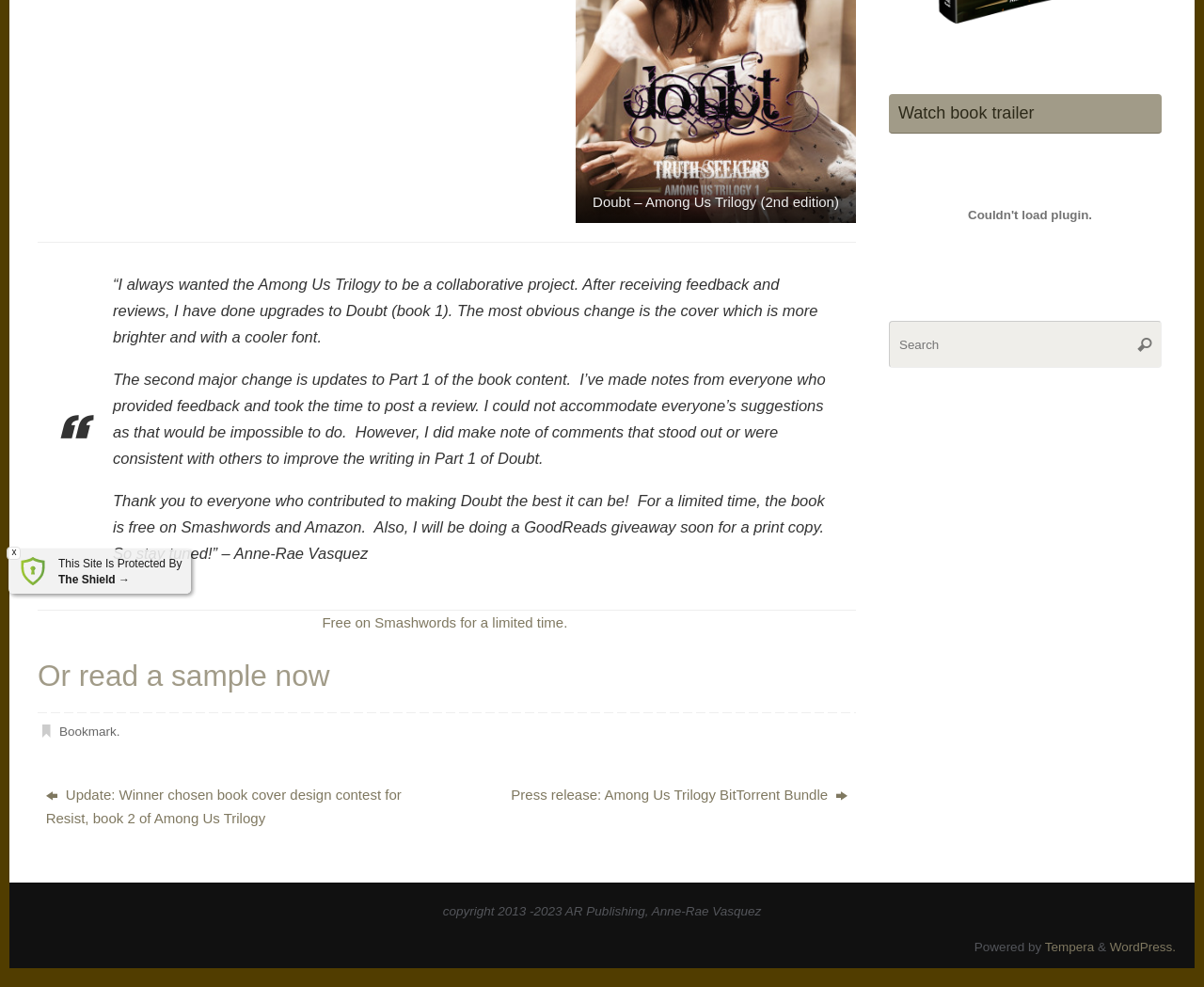Please find the bounding box for the UI element described by: "parent_node: Search for: name="s" placeholder="Search"".

[0.738, 0.325, 0.965, 0.373]